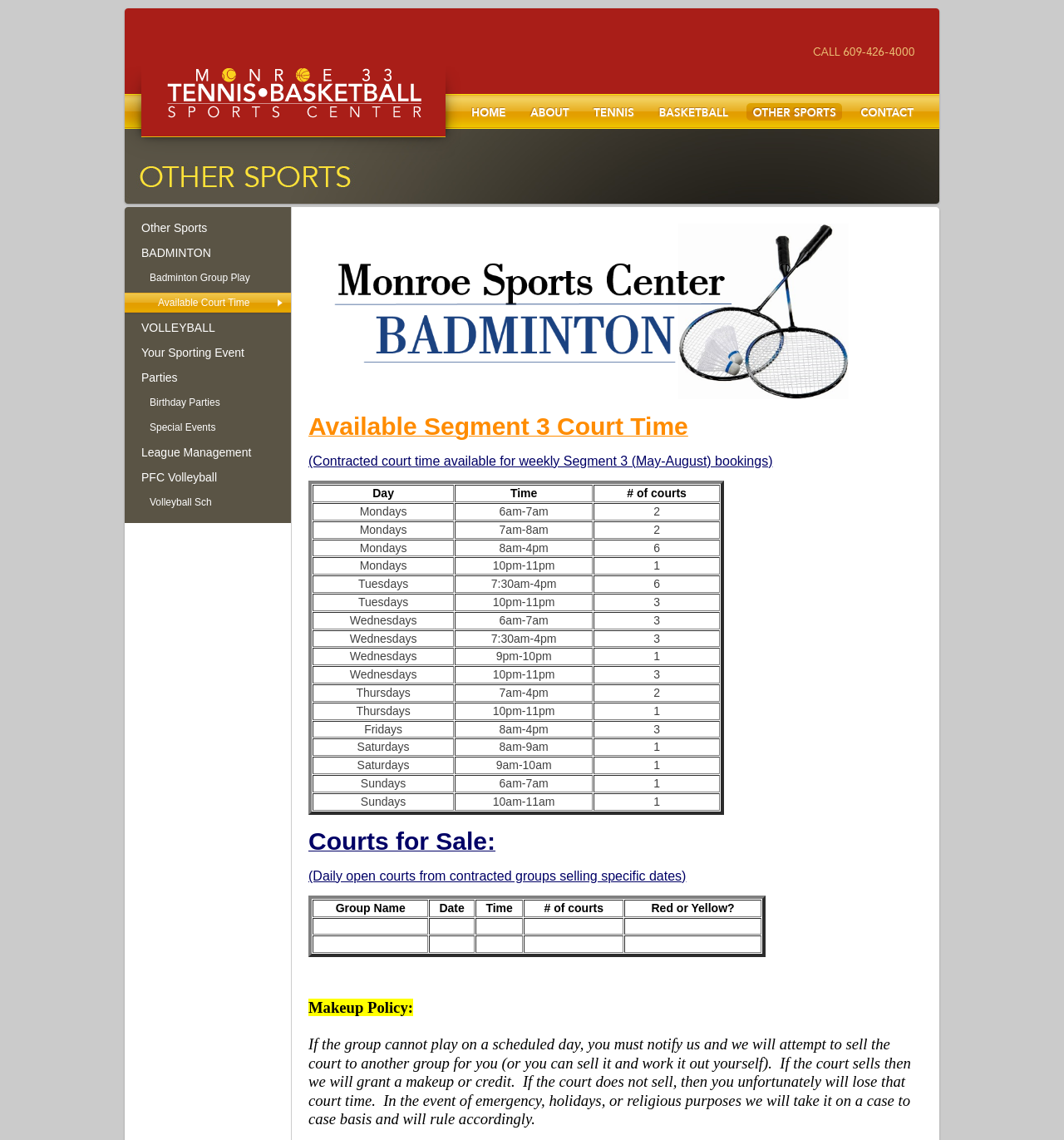Respond with a single word or phrase for the following question: 
How many courts are available from 7am-8am on Mondays?

2